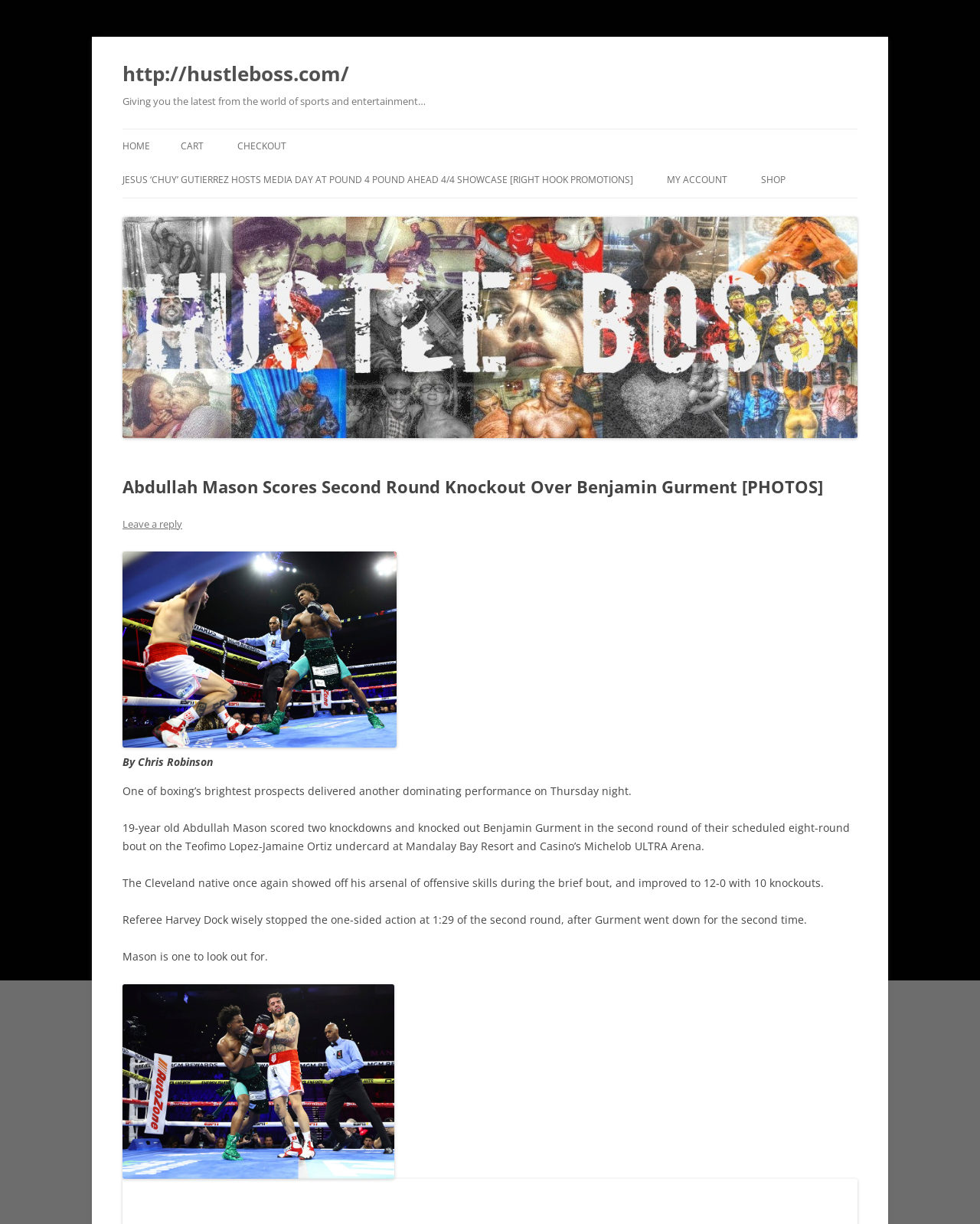Highlight the bounding box coordinates of the element you need to click to perform the following instruction: "Leave a reply to the article."

[0.125, 0.422, 0.186, 0.434]